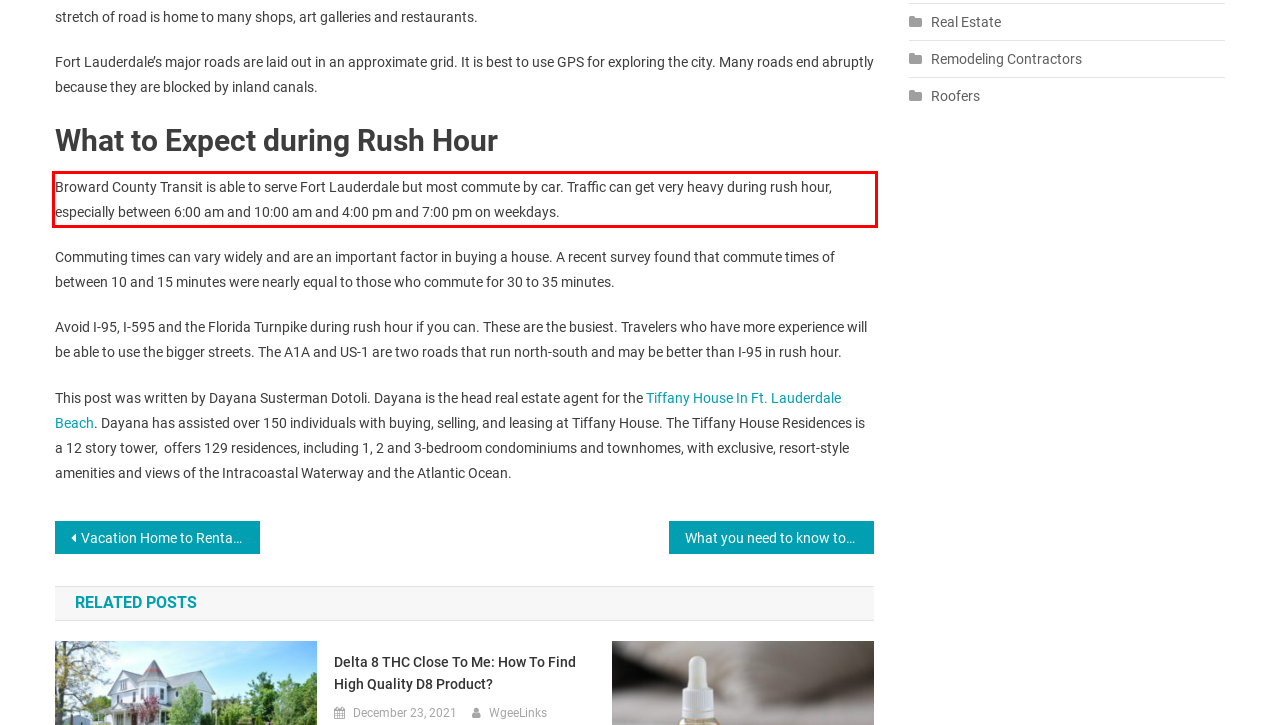Given a screenshot of a webpage containing a red bounding box, perform OCR on the text within this red bounding box and provide the text content.

Broward County Transit is able to serve Fort Lauderdale but most commute by car. Traffic can get very heavy during rush hour, especially between 6:00 am and 10:00 am and 4:00 pm and 7:00 pm on weekdays.